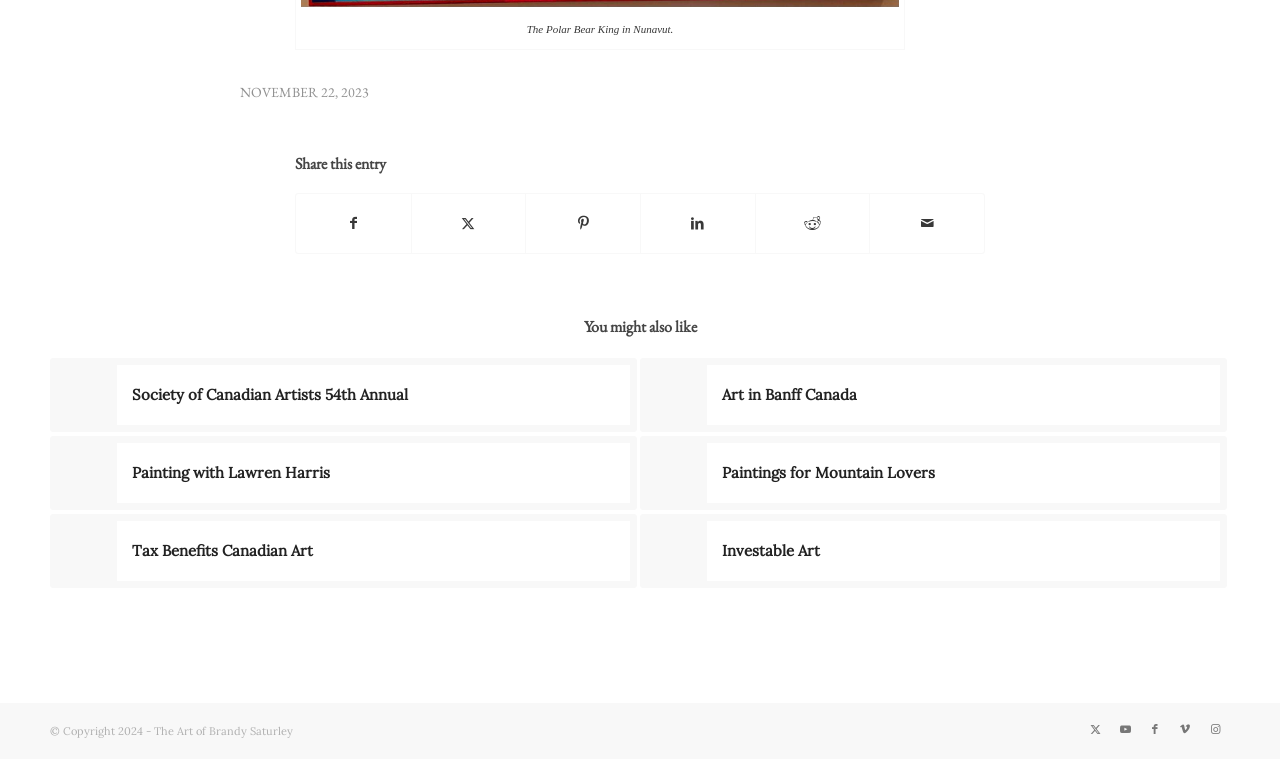Determine the bounding box coordinates of the clickable area required to perform the following instruction: "Share this entry by Mail". The coordinates should be represented as four float numbers between 0 and 1: [left, top, right, bottom].

[0.68, 0.256, 0.769, 0.334]